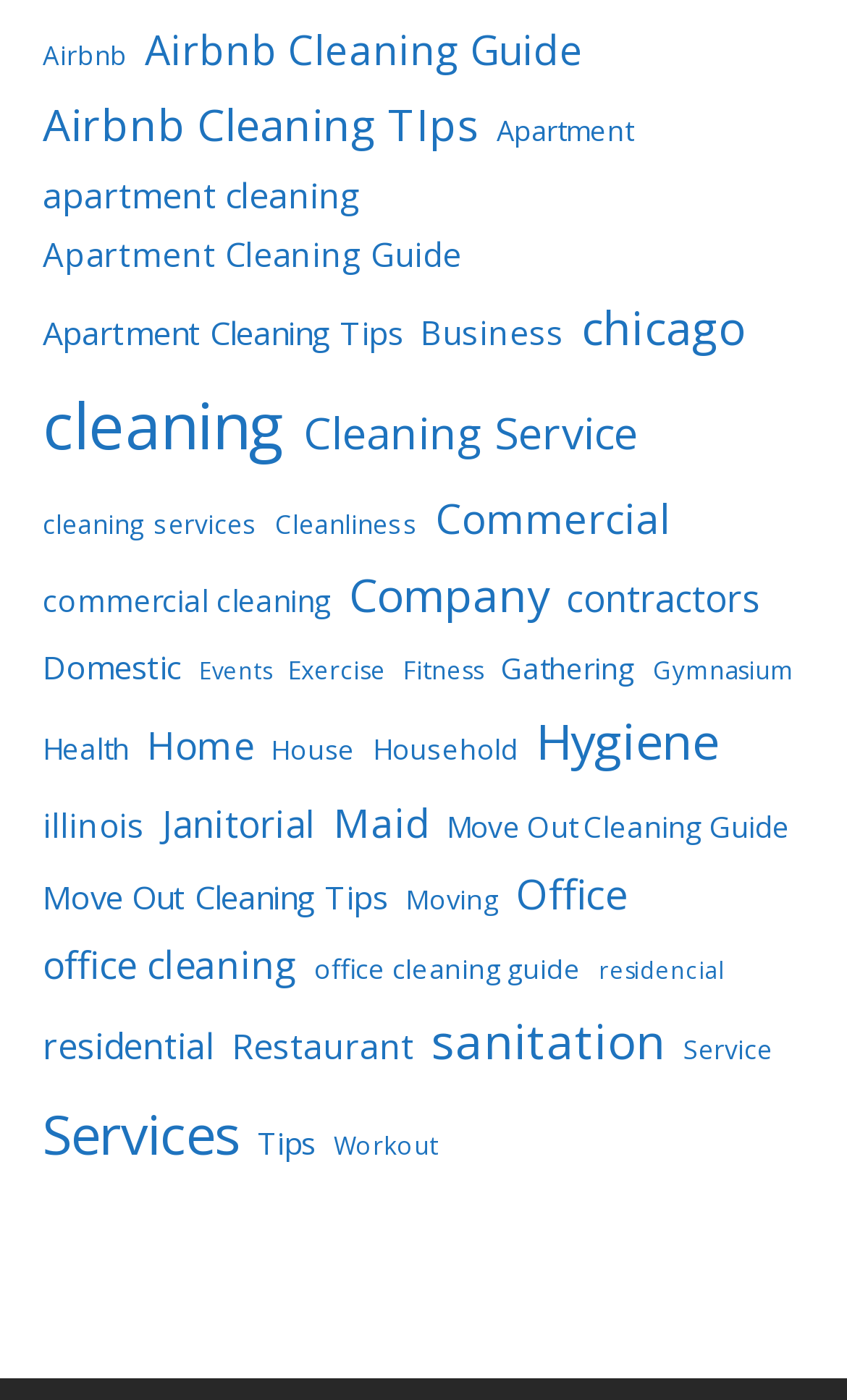Locate the bounding box coordinates of the element that needs to be clicked to carry out the instruction: "Click on Airbnb link". The coordinates should be given as four float numbers ranging from 0 to 1, i.e., [left, top, right, bottom].

[0.05, 0.023, 0.15, 0.056]